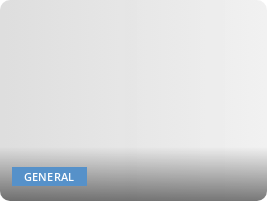What design style does the interface reflect?
Look at the image and respond with a one-word or short-phrase answer.

minimalistic